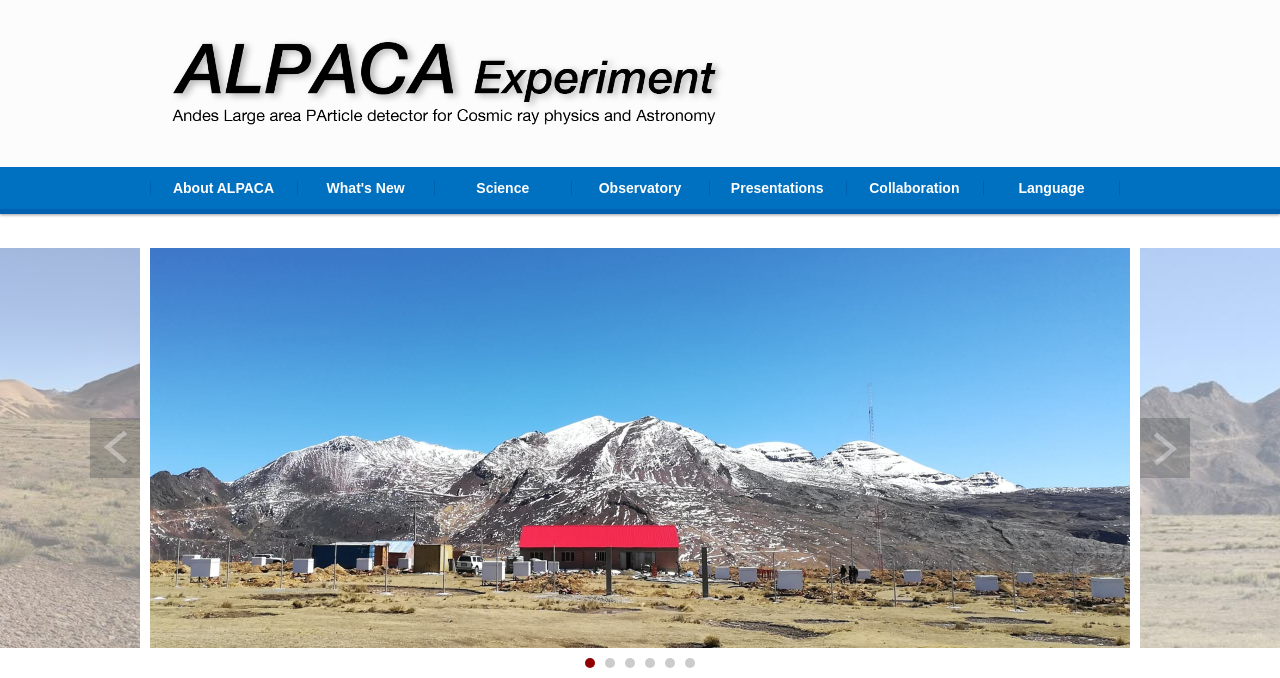Give a one-word or short phrase answer to this question: 
What type of content is available under 'Presentations'?

Refereed papers and conference presentations